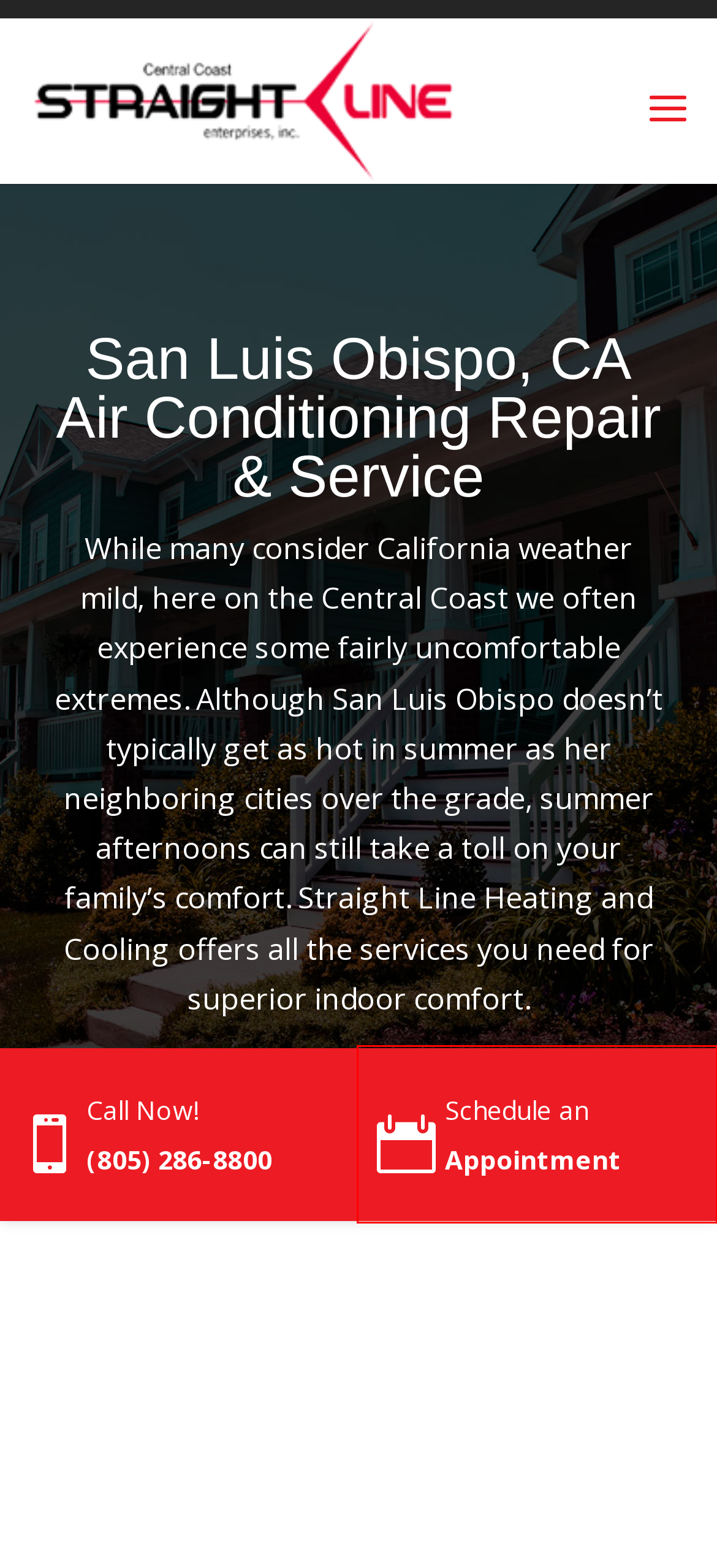Examine the webpage screenshot and identify the UI element enclosed in the red bounding box. Pick the webpage description that most accurately matches the new webpage after clicking the selected element. Here are the candidates:
A. Schedule an Appointment
B. AC Repair and AC Installation | Paso Robles, CA | Straightline Heating and Cooling
C. Sitemap
D. Contact Us | Paso Robles, CA | Straight Line Heating and Cooling
E. Improve Your HVAC Efficiency with These 3 Top Tips
F. Services | Paso Robles, CA | Straight Line Heating and Cooling
G. Specials | Paso Robles, CA | Straight Line Heating and Cooling
H. Straight Line Heating and Cooling

A